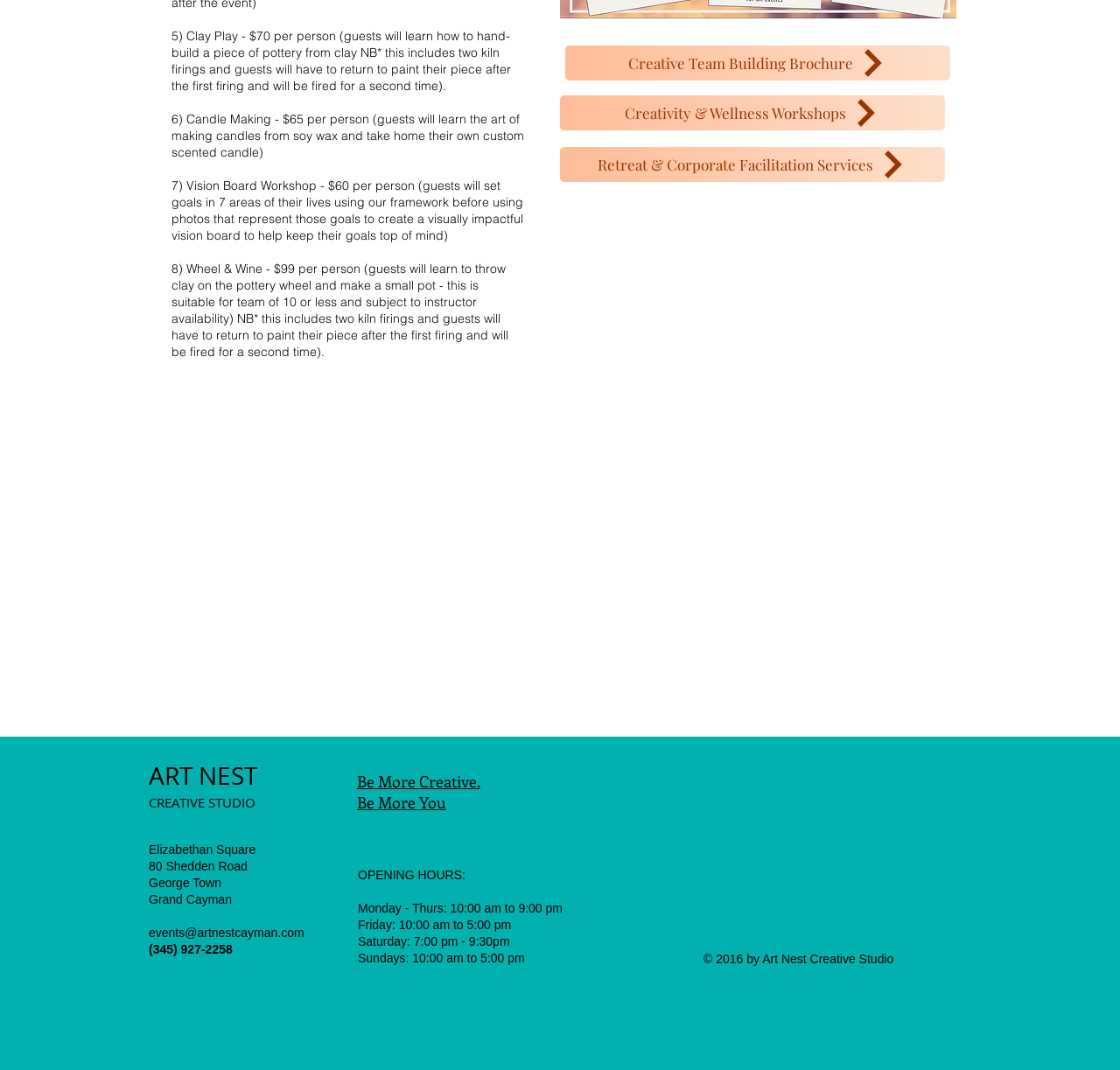Determine the bounding box coordinates of the section I need to click to execute the following instruction: "Click ART NEST". Provide the coordinates as four float numbers between 0 and 1, i.e., [left, top, right, bottom].

[0.133, 0.71, 0.23, 0.74]